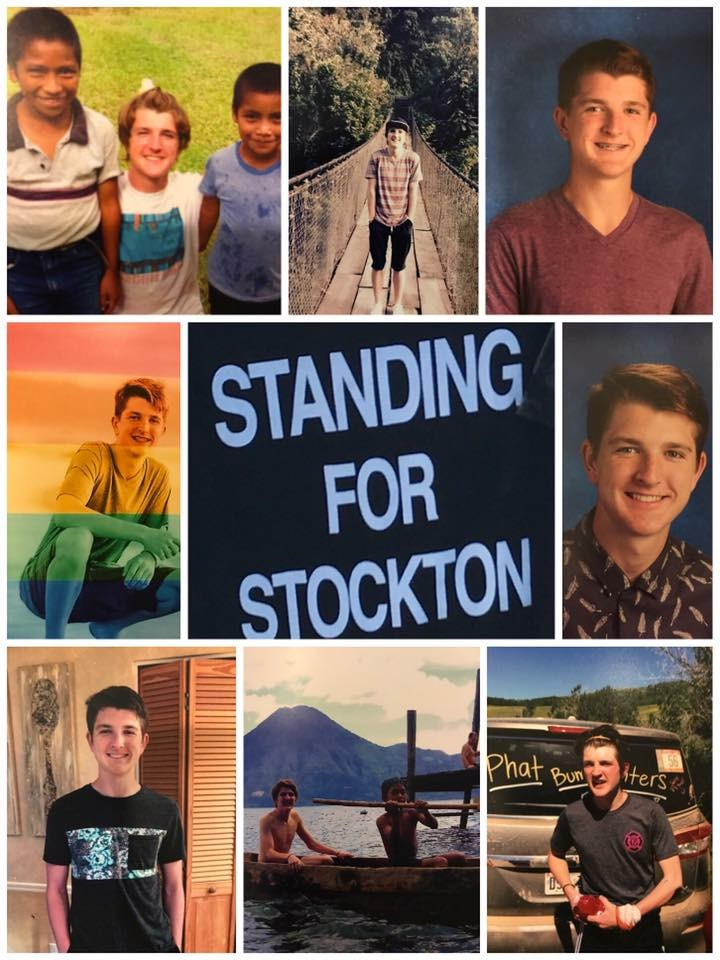Could you please study the image and provide a detailed answer to the question:
What are the backgrounds of the photographs in the collage?

The caption describes the backgrounds of the photographs in the collage as including natural landscapes, social gatherings, and intimate settings, which reflect the warmth and complexity of Stockton's life experiences.